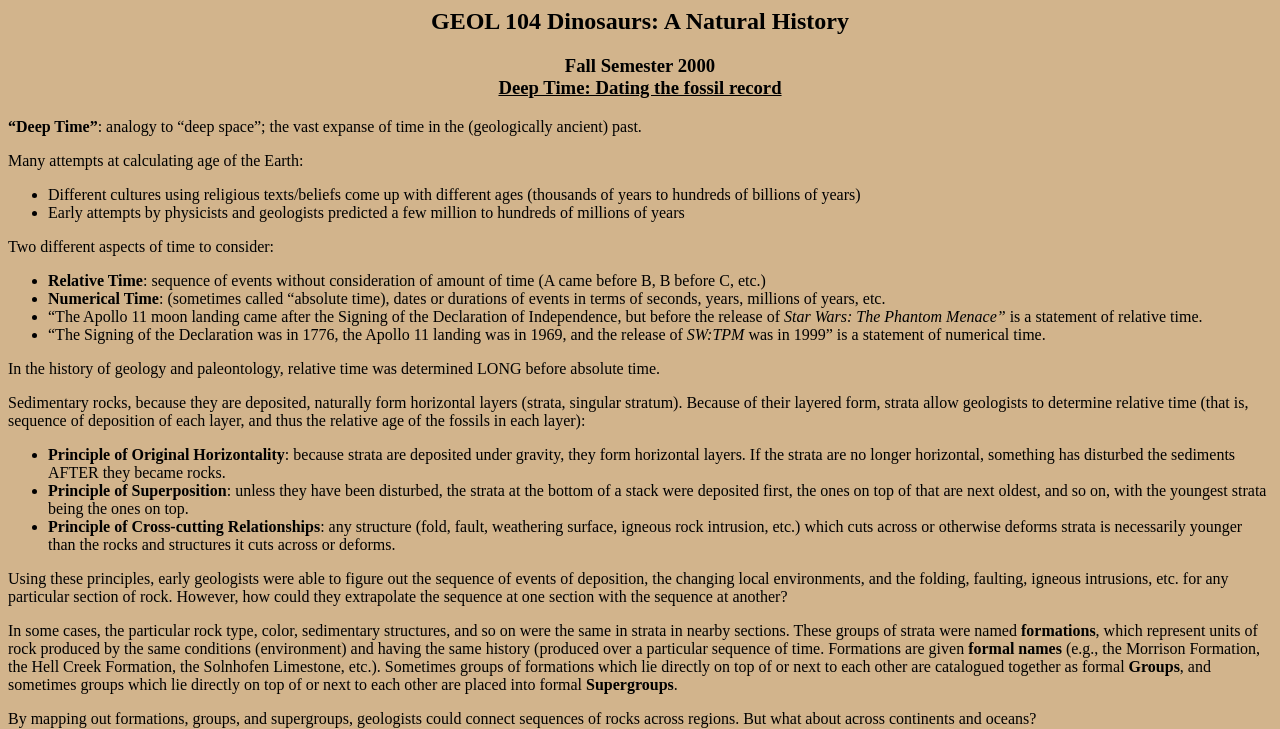What is the term for a unit of rock produced by the same conditions and having the same history?
Answer the question using a single word or phrase, according to the image.

Formation